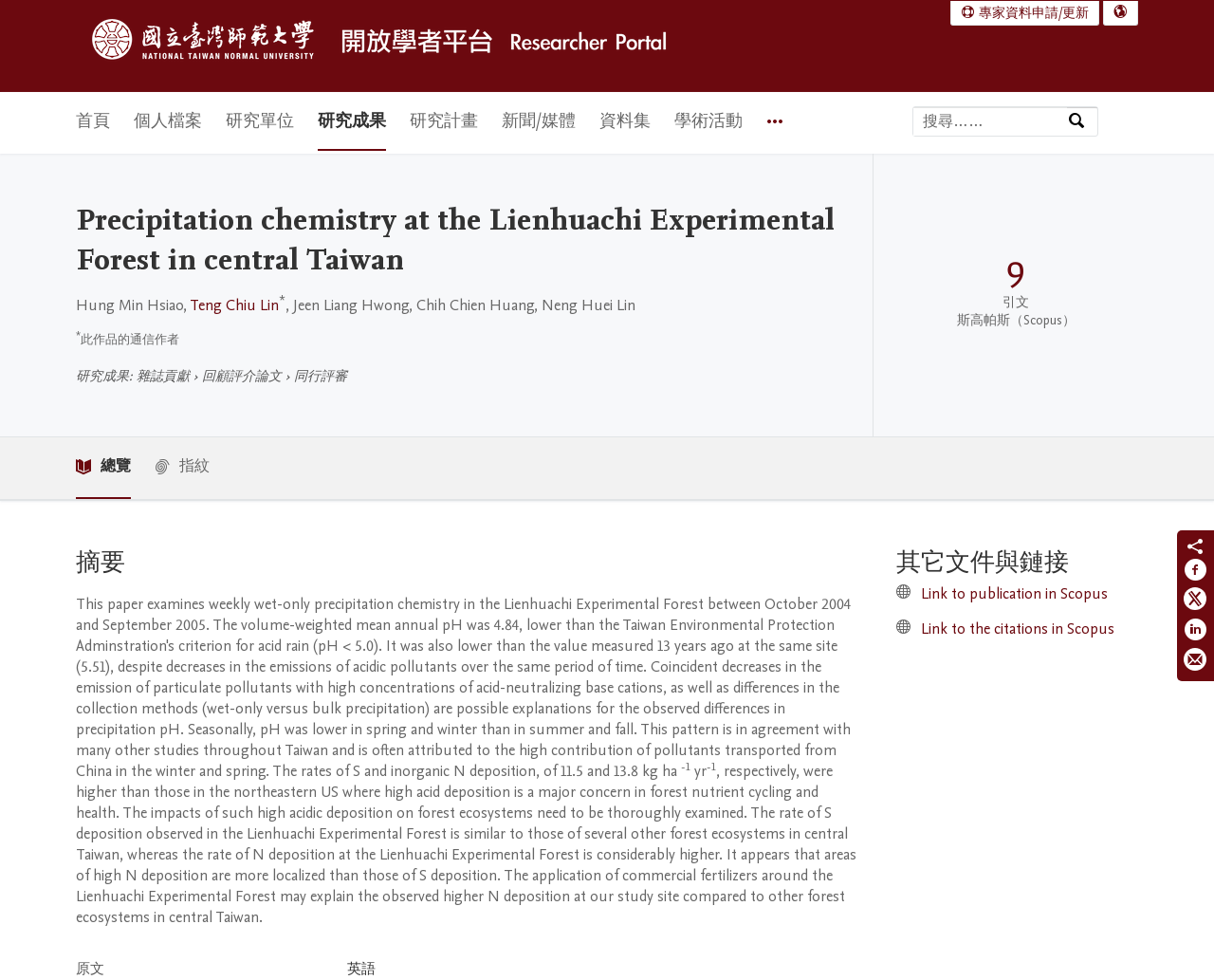Can you pinpoint the bounding box coordinates for the clickable element required for this instruction: "Search for experts"? The coordinates should be four float numbers between 0 and 1, i.e., [left, top, right, bottom].

[0.752, 0.109, 0.879, 0.138]